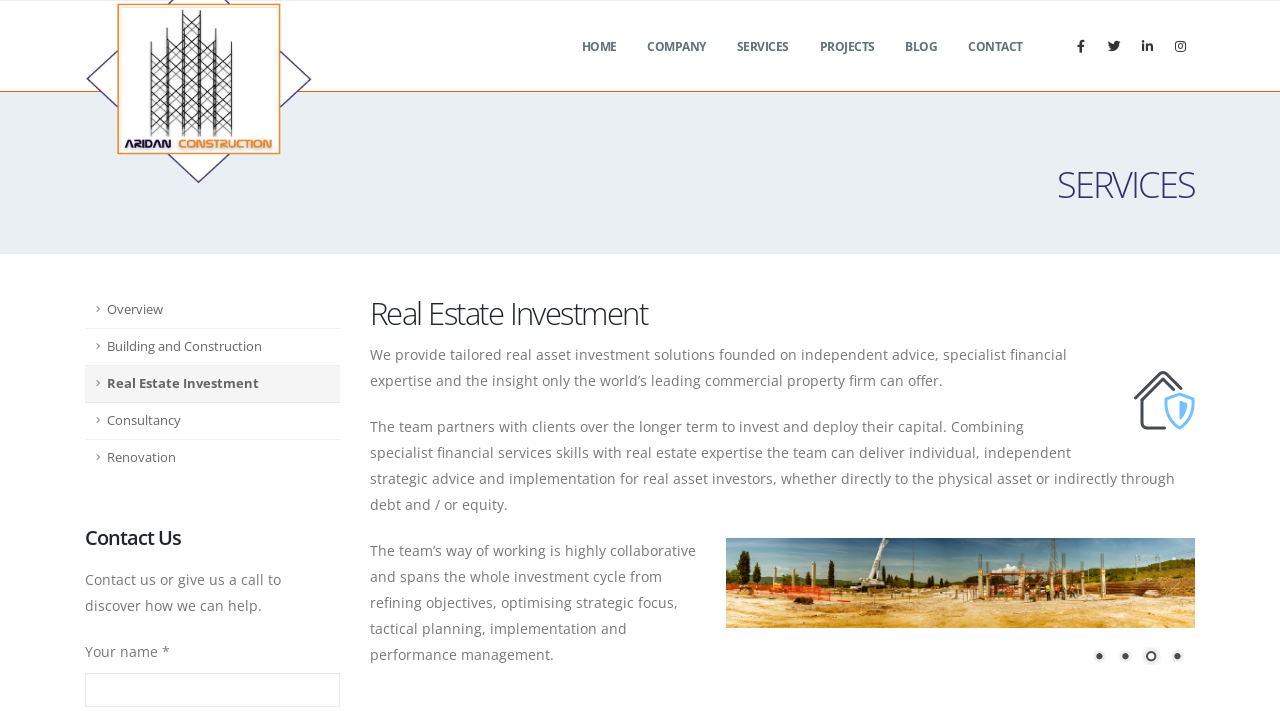Please find the bounding box coordinates of the element that you should click to achieve the following instruction: "Copy the link to the guide to residency". The coordinates should be presented as four float numbers between 0 and 1: [left, top, right, bottom].

None